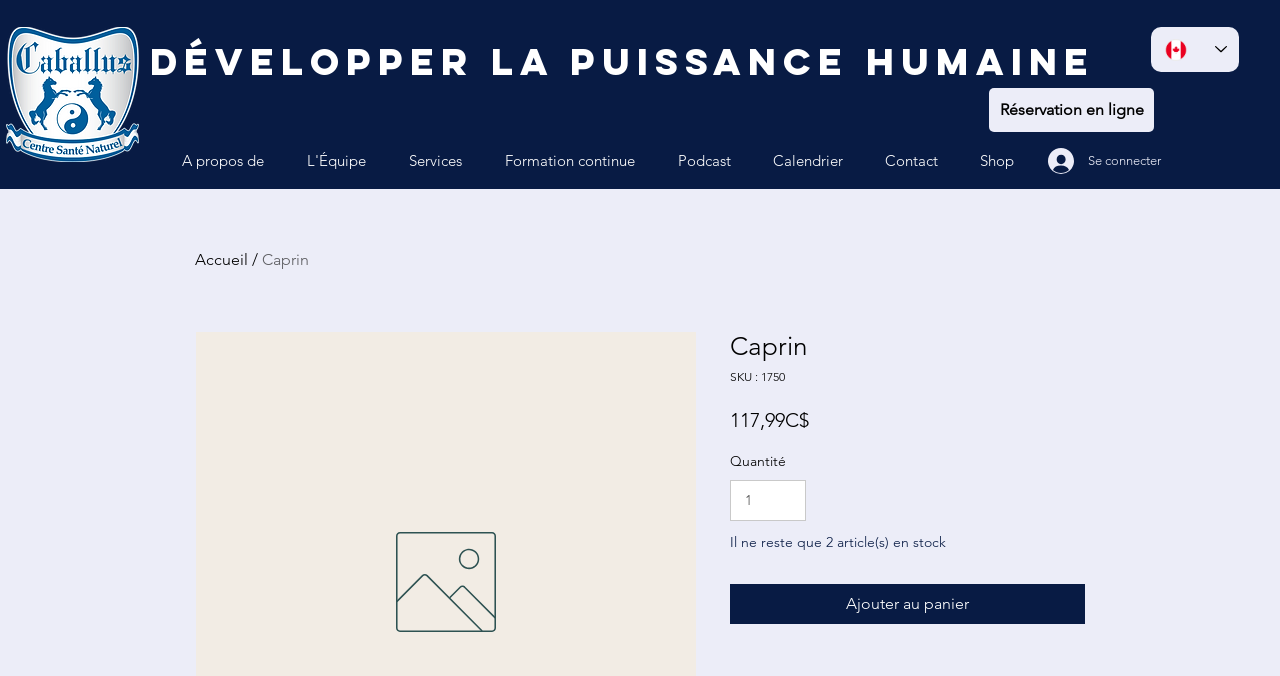Present a detailed account of what is displayed on the webpage.

The webpage is about Caprin and Caballus, with a focus on a product or service related to these entities. At the top right corner, there is a language selector combobox with the option "French" currently selected. Next to it, there is a link to make an online reservation.

Below the language selector, there is a navigation menu with several links, including "About", "The Team", "Services", "Continuing Education", "Podcast", "Calendar", "Contact", and "Shop". These links are arranged horizontally across the page.

To the right of the navigation menu, there is a button to log in or sign up. Above this button, there is an image with a link to the homepage.

The main content of the page is focused on a product or service related to Caprin. There is a heading with the title "Caprin" and a subheading with the SKU number and price. Below this, there is a section to select the quantity of the product, with a warning that only 2 items are left in stock. There is also a button to add the product to the cart.

At the top of the page, there is a banner with the text "Développer la puissance humaine" (Develop Human Power). On the top left corner, there is an image with a link to the centre caballus website.

Overall, the webpage appears to be an e-commerce page for a product or service related to Caprin and Caballus, with a focus on providing information and allowing users to make a purchase.